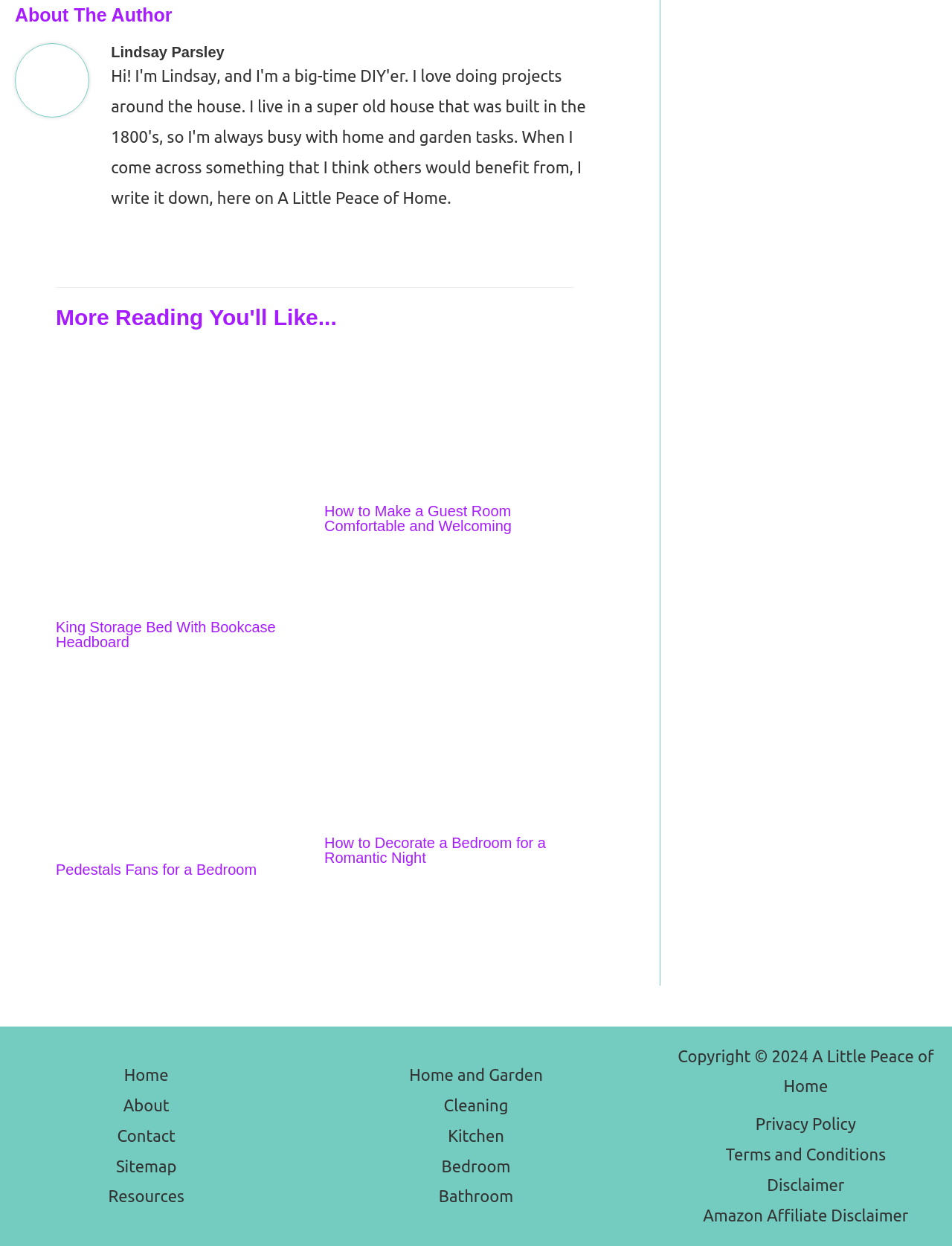Examine the image and give a thorough answer to the following question:
How many footer widgets are there on this webpage?

There are 2 footer widgets on this webpage, which can be found by looking at the sections labeled 'Footer Widget 1' and 'Footer Widget 2' in the footer section.